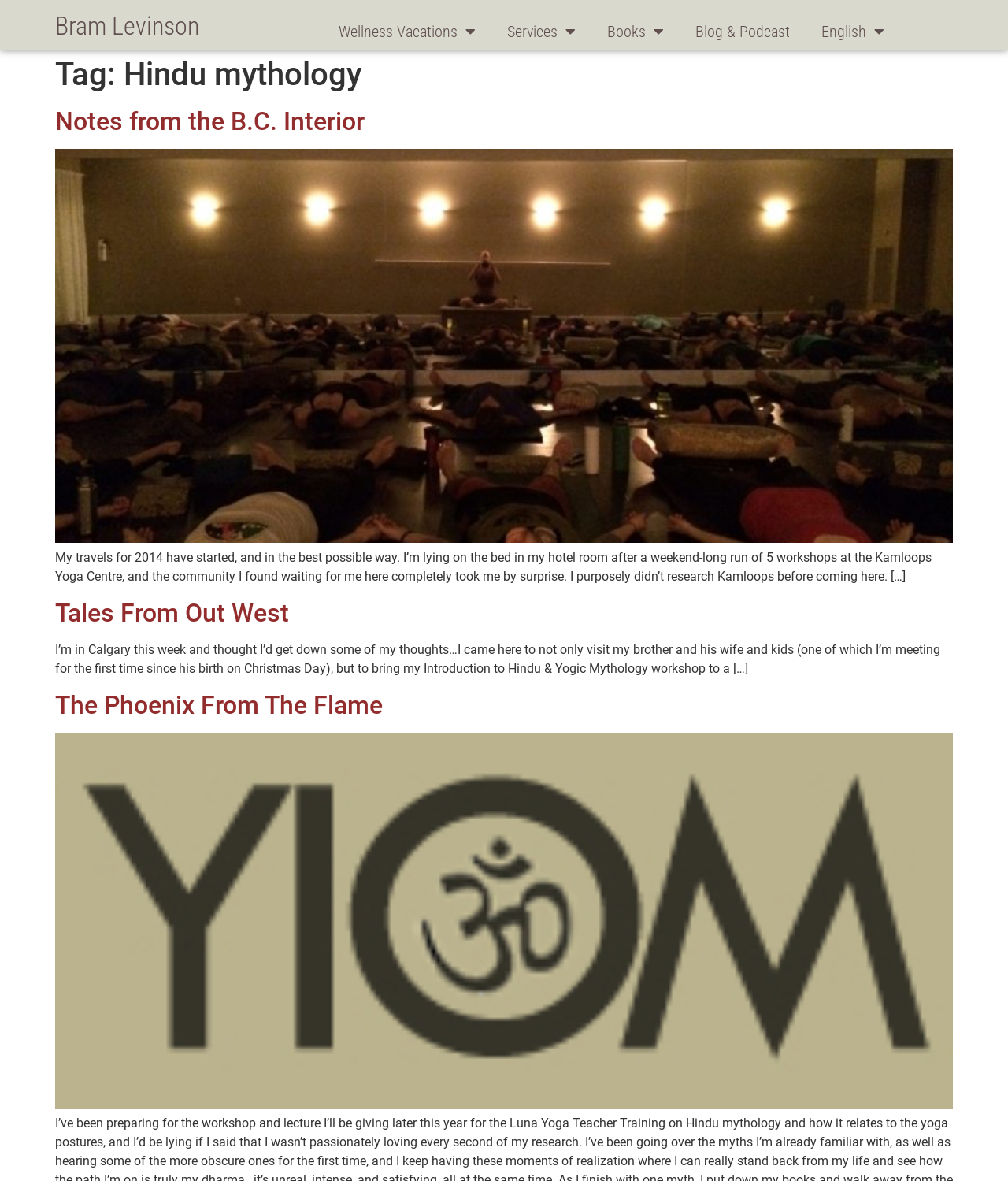Please identify the bounding box coordinates of the area I need to click to accomplish the following instruction: "Open Wellness Vacations menu".

[0.32, 0.011, 0.488, 0.042]